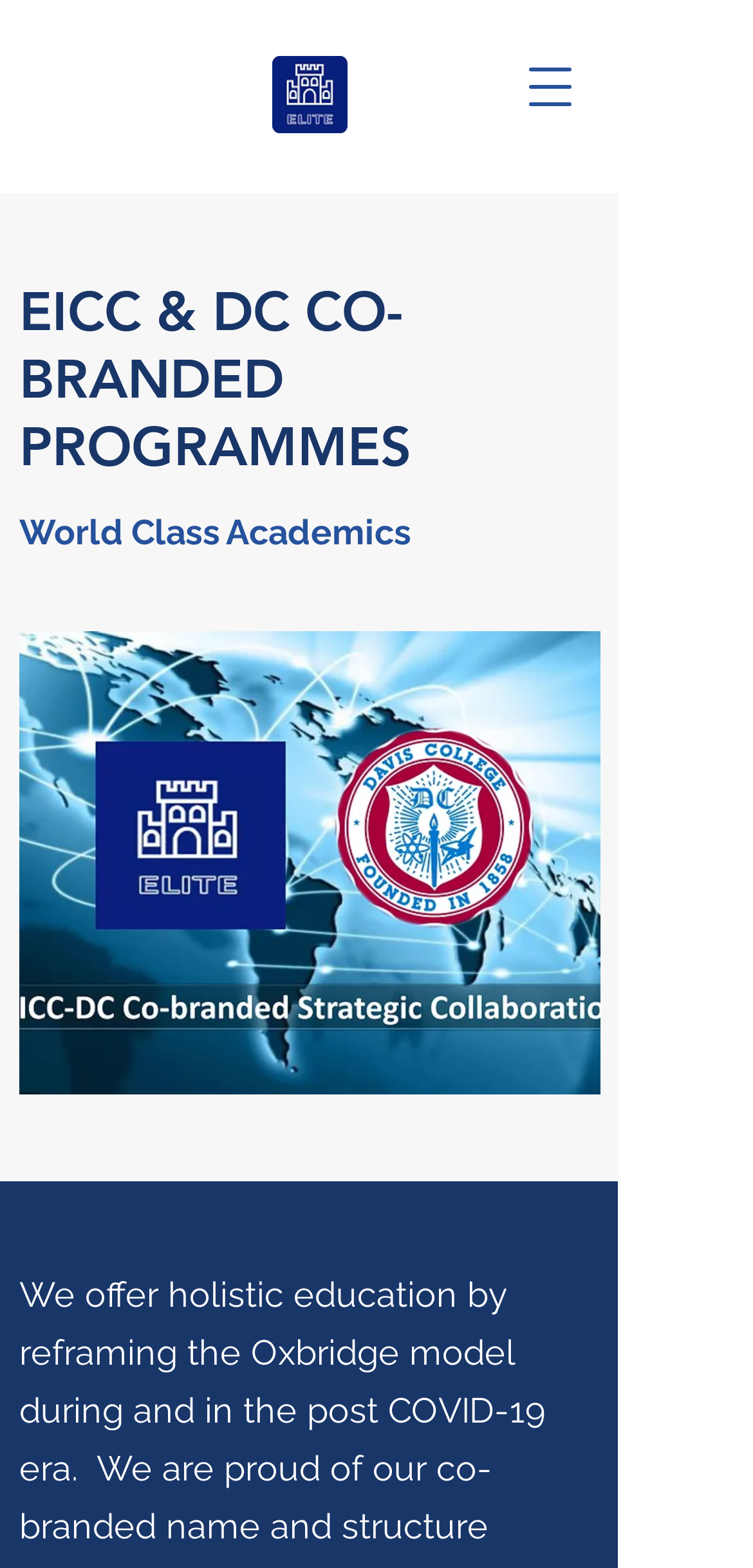Identify the bounding box of the UI component described as: "aria-label="Open navigation menu"".

[0.679, 0.031, 0.782, 0.08]